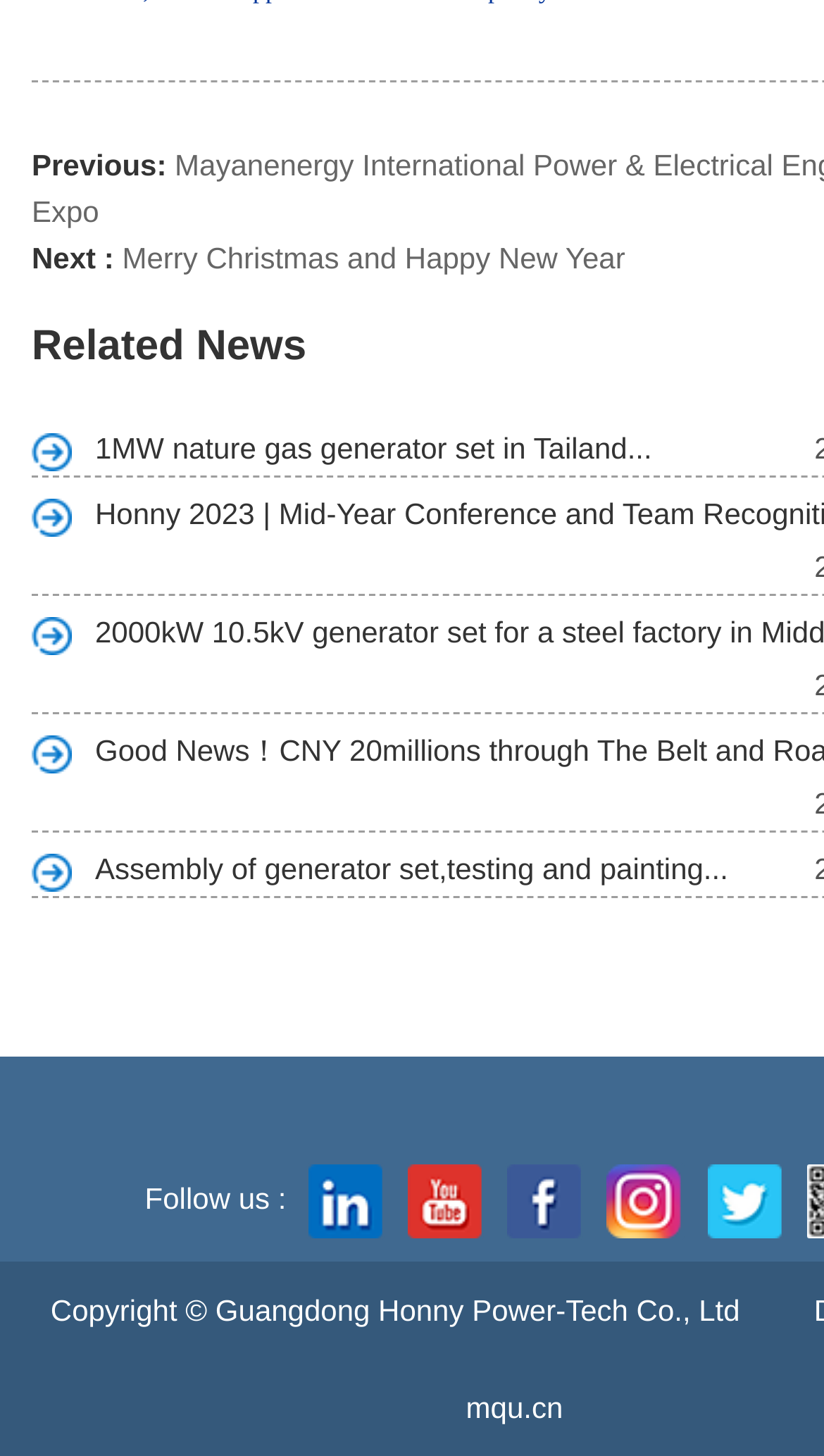Please locate the UI element described by "mqu.cn" and provide its bounding box coordinates.

[0.565, 0.955, 0.683, 0.979]